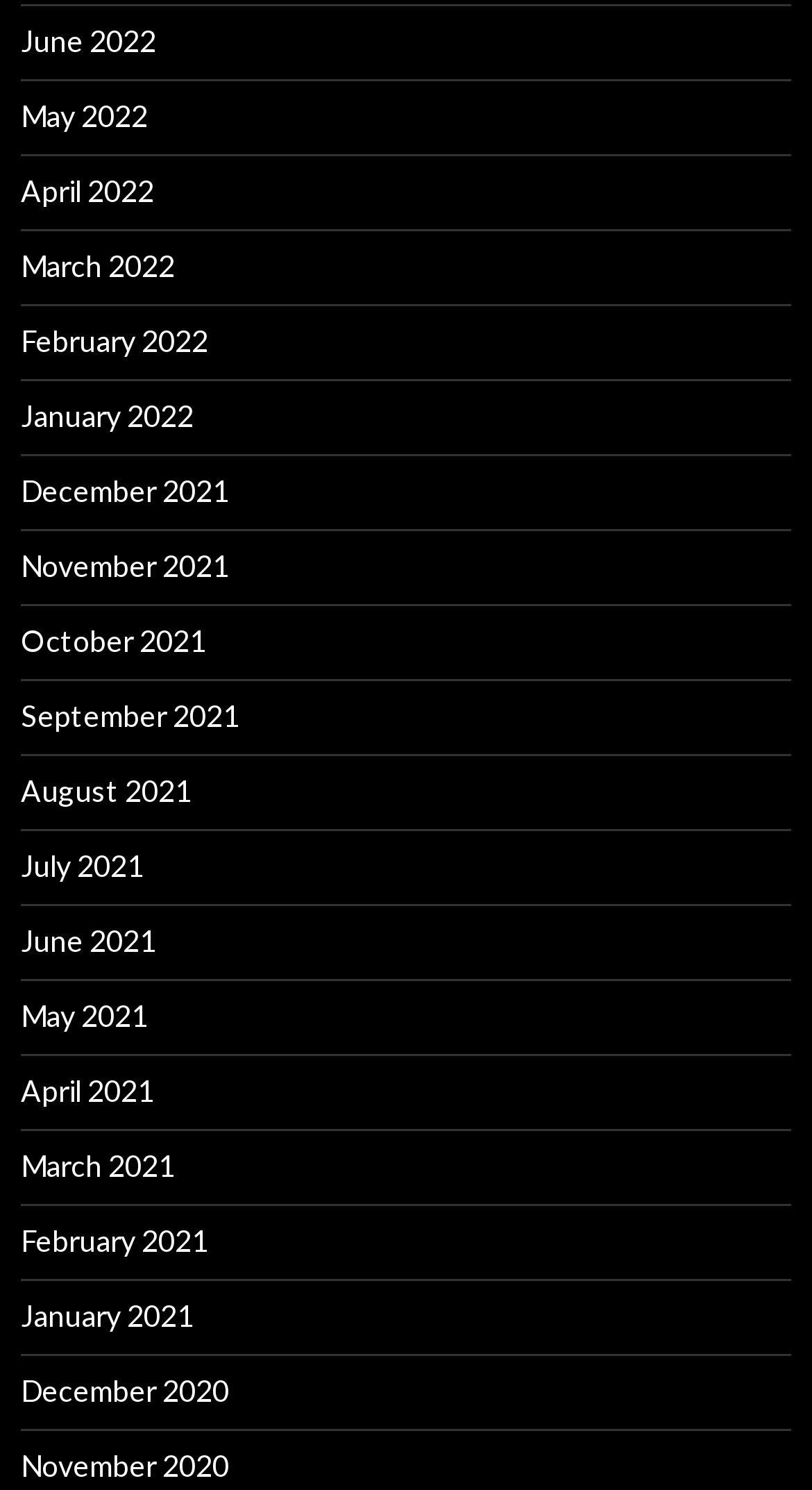How many months are listed in 2021?
Please provide a comprehensive and detailed answer to the question.

I counted the number of links with '2021' in their text and found that there are 12 months listed in 2021, from January 2021 to December 2021.